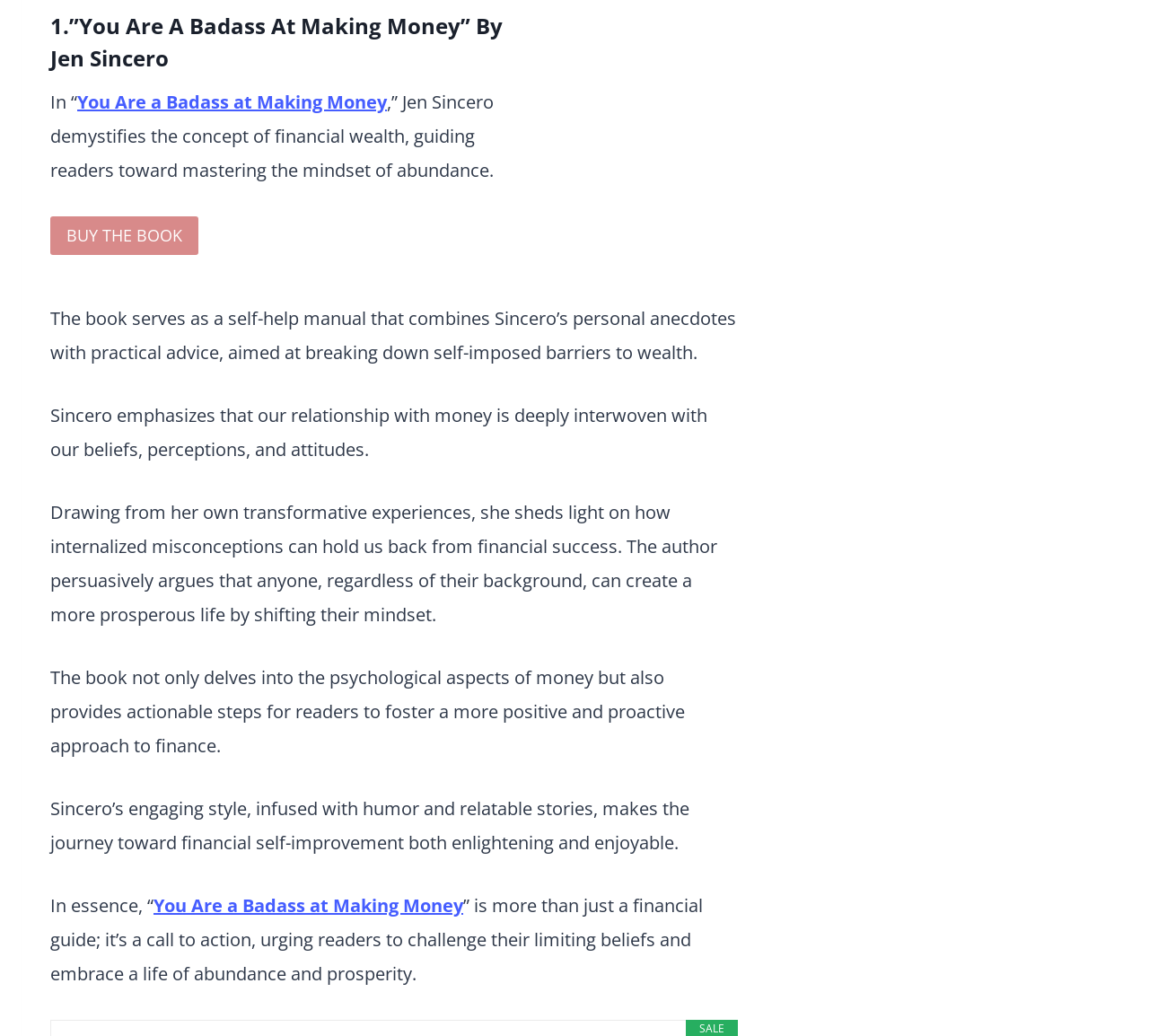Determine the bounding box coordinates of the region to click in order to accomplish the following instruction: "Click the link to '20. VOX by Christina Dalcher'". Provide the coordinates as four float numbers between 0 and 1, specifically [left, top, right, bottom].

[0.094, 0.799, 0.314, 0.822]